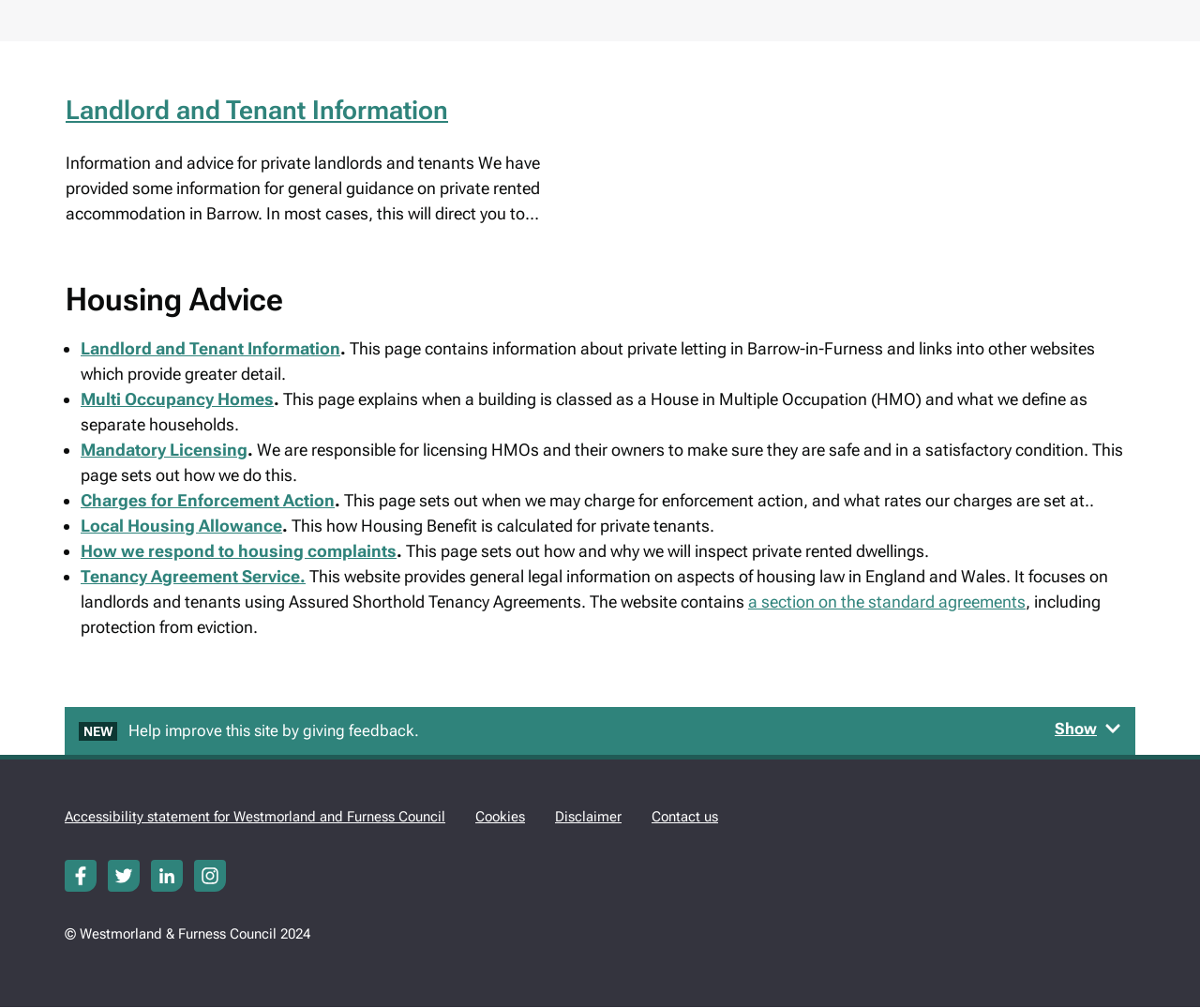Given the element description Mandatory Licensing, specify the bounding box coordinates of the corresponding UI element in the format (top-left x, top-left y, bottom-right x, bottom-right y). All values must be between 0 and 1.

[0.067, 0.436, 0.206, 0.455]